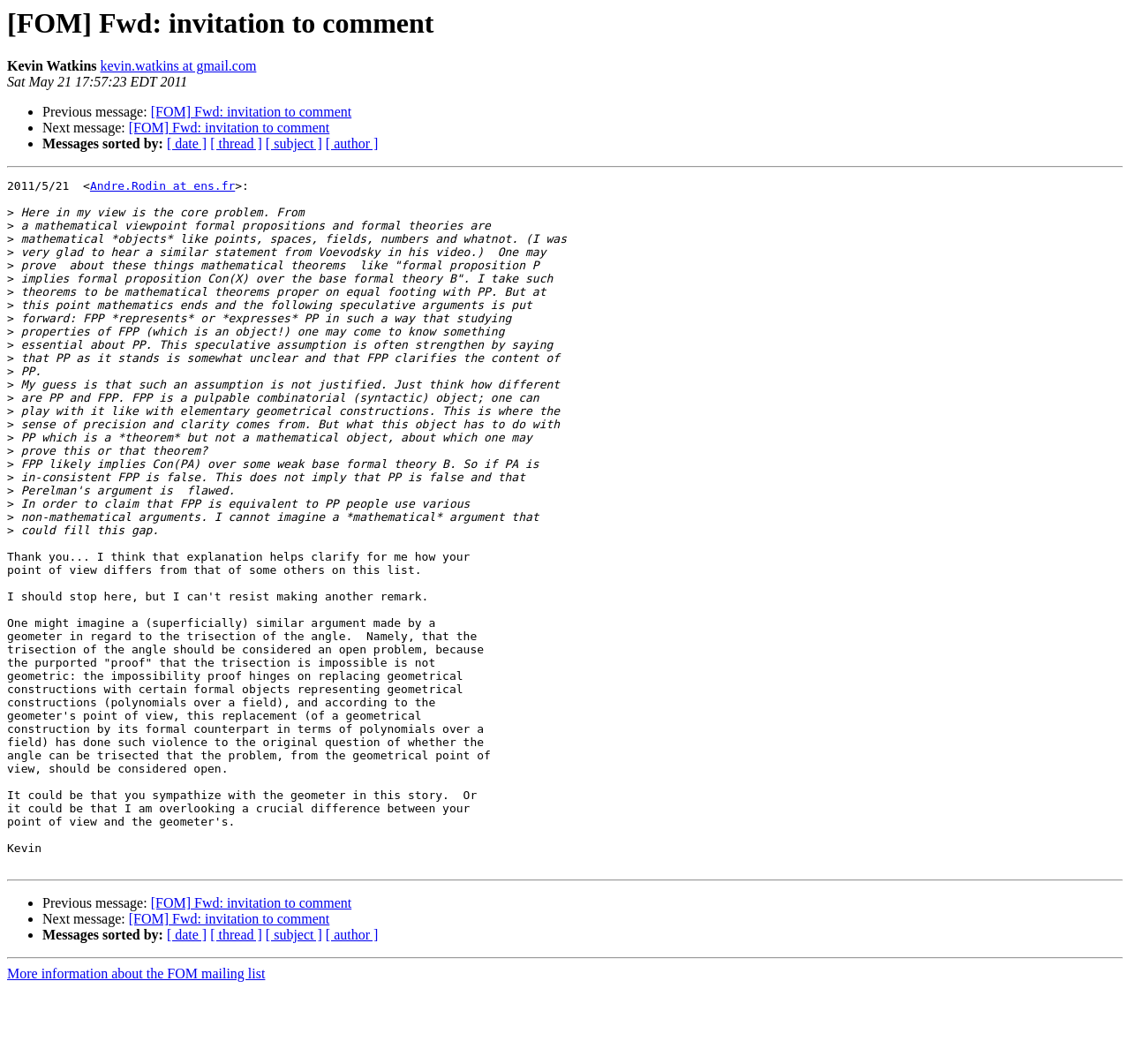Please determine the bounding box of the UI element that matches this description: Terms and Conditions. The coordinates should be given as (top-left x, top-left y, bottom-right x, bottom-right y), with all values between 0 and 1.

None